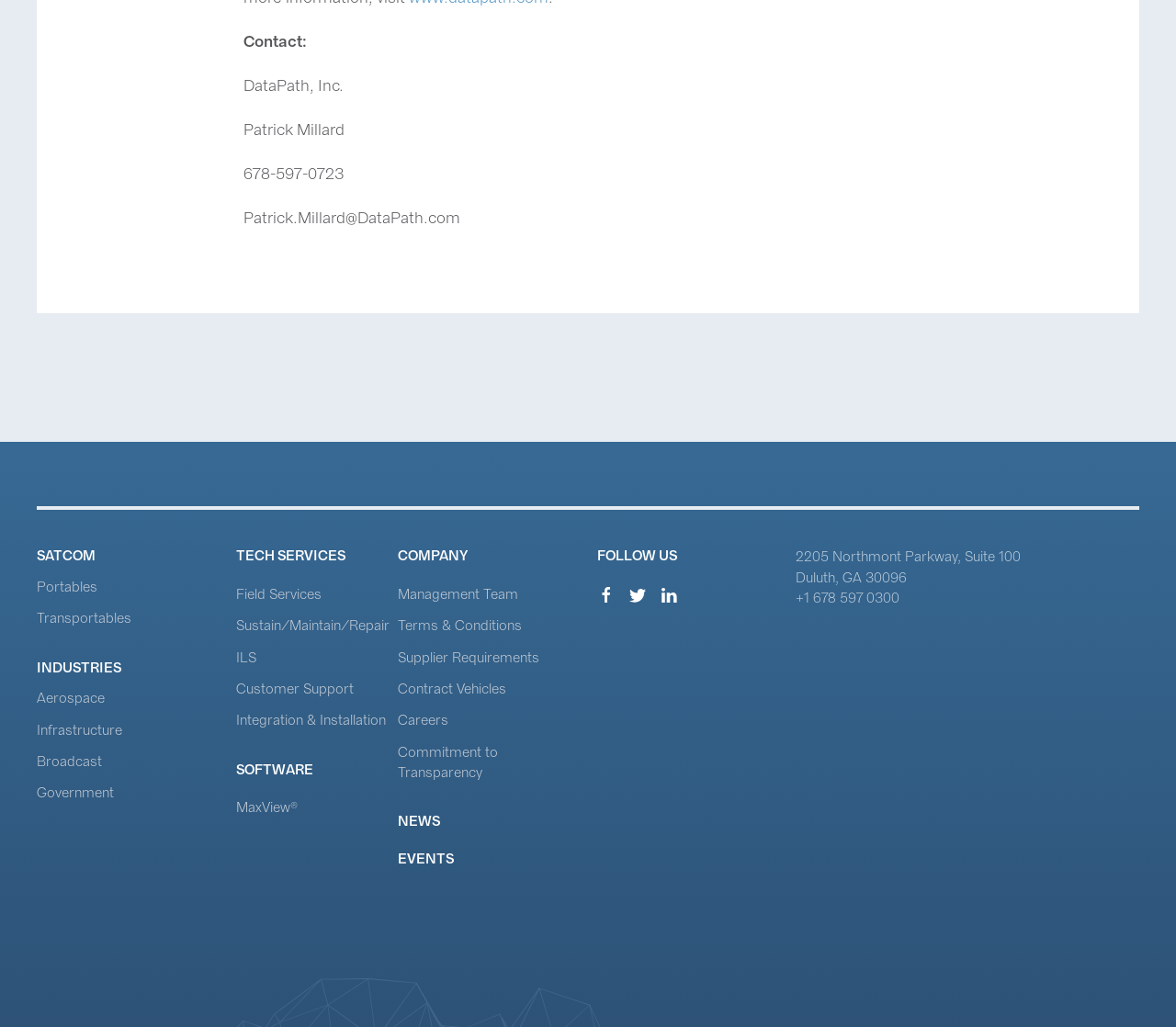Please specify the bounding box coordinates of the clickable section necessary to execute the following command: "Follow on Twitter".

[0.508, 0.571, 0.523, 0.589]